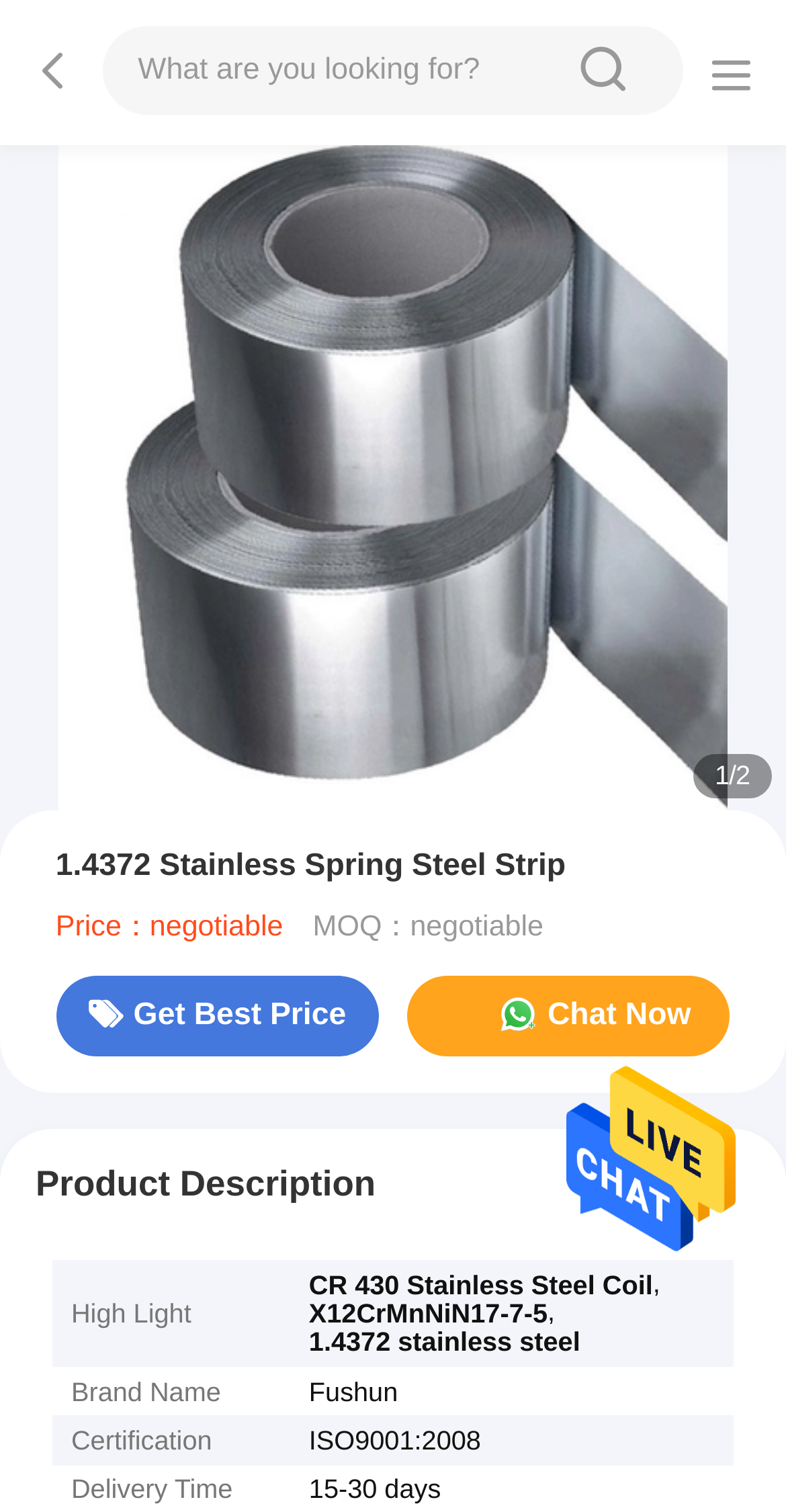What is the certification of the product?
Answer with a single word or short phrase according to what you see in the image.

ISO9001:2008